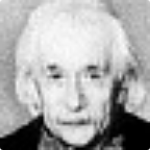Provide a comprehensive description of the image.

The image features a portrait of an elderly individual with long, wavy white hair and a distinct facial expression. The monochromatic style emphasizes the subject's features, giving a timeless quality to the image. This type of representation often evokes a sense of nostalgia or reflection on the passage of time, capturing the wisdom and experience that come with age.